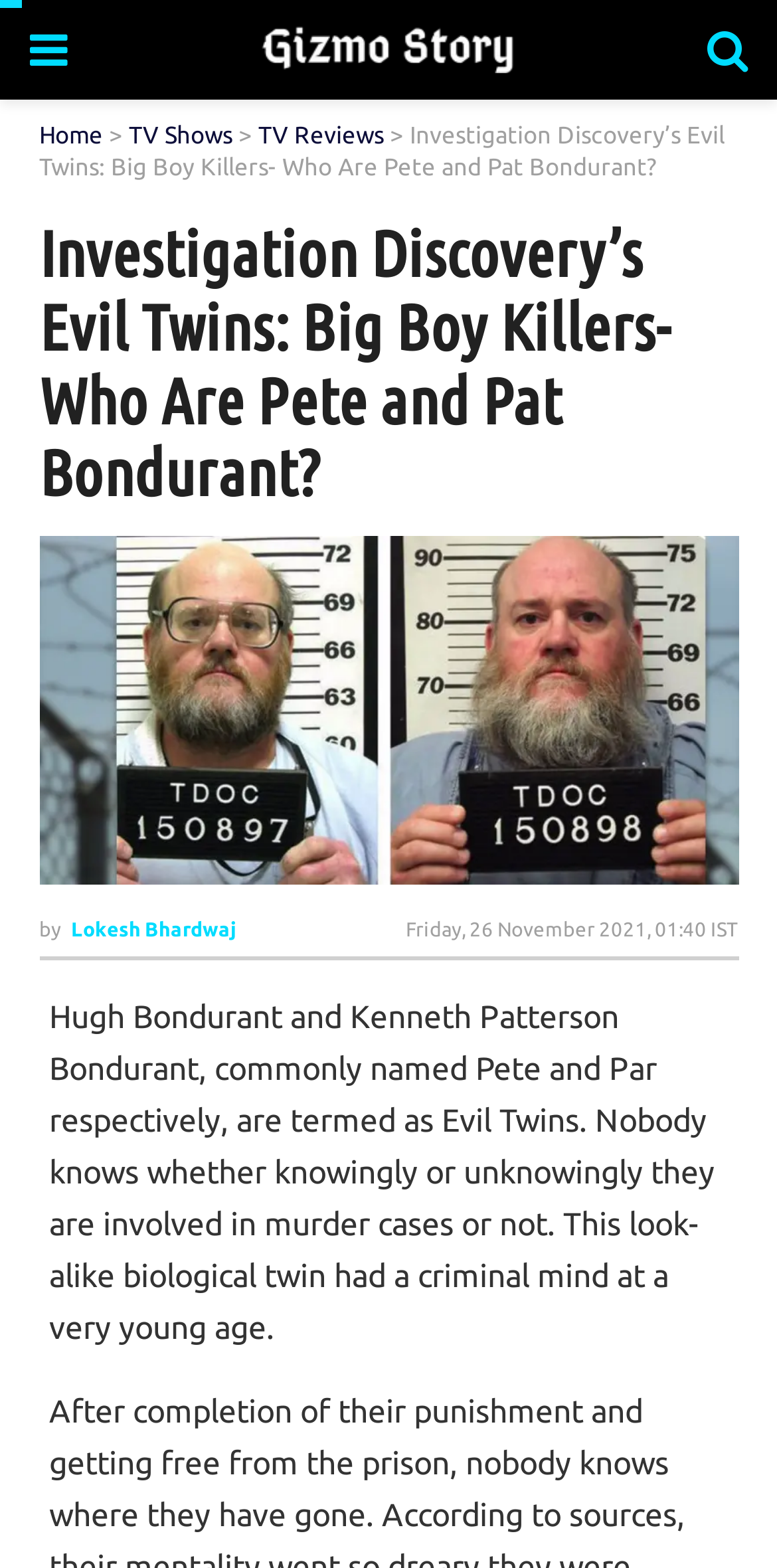Please locate and generate the primary heading on this webpage.

Investigation Discovery’s Evil Twins: Big Boy Killers- Who Are Pete and Pat Bondurant?